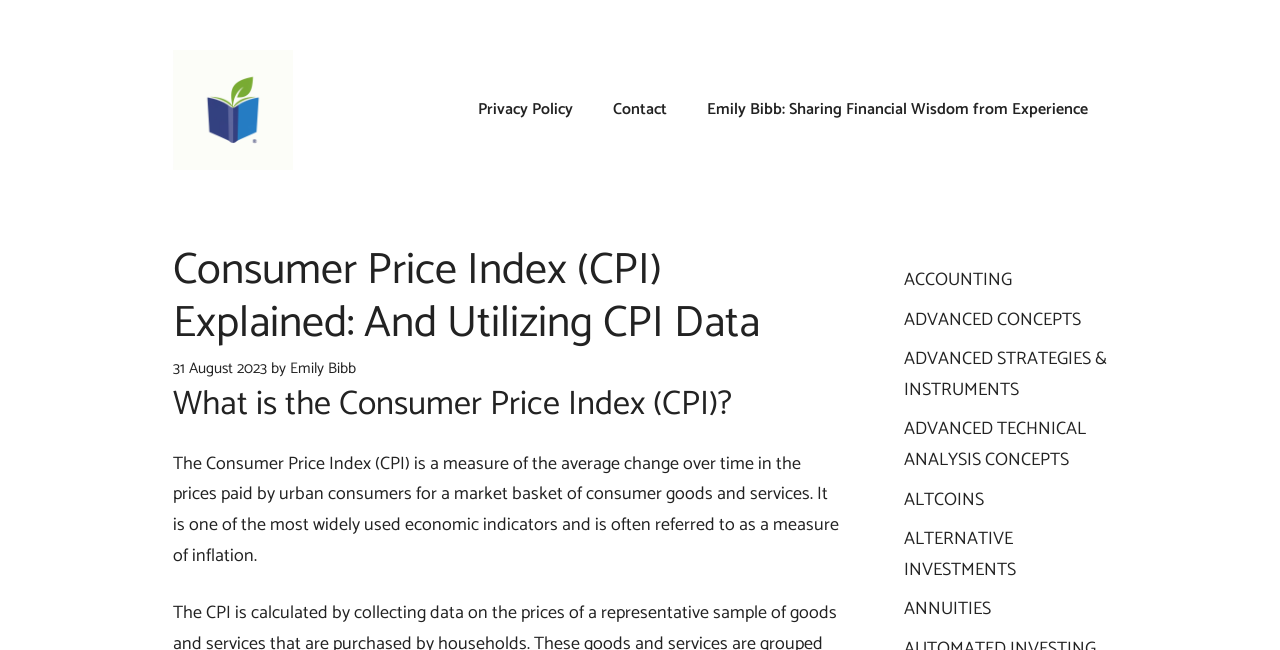Indicate the bounding box coordinates of the clickable region to achieve the following instruction: "Learn about the Consumer Price Index (CPI)."

[0.135, 0.586, 0.655, 0.66]